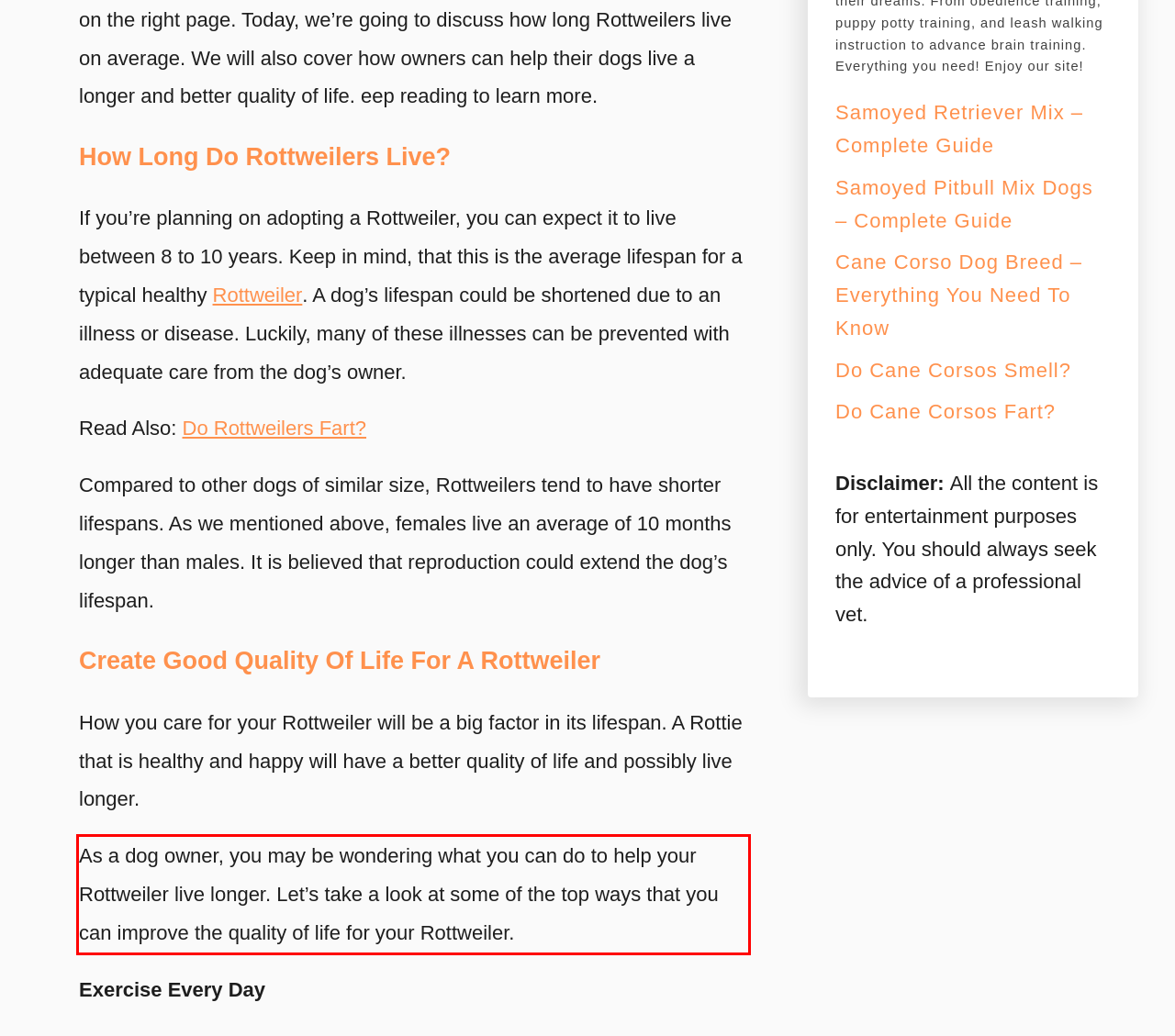Analyze the screenshot of a webpage where a red rectangle is bounding a UI element. Extract and generate the text content within this red bounding box.

As a dog owner, you may be wondering what you can do to help your Rottweiler live longer. Let’s take a look at some of the top ways that you can improve the quality of life for your Rottweiler.